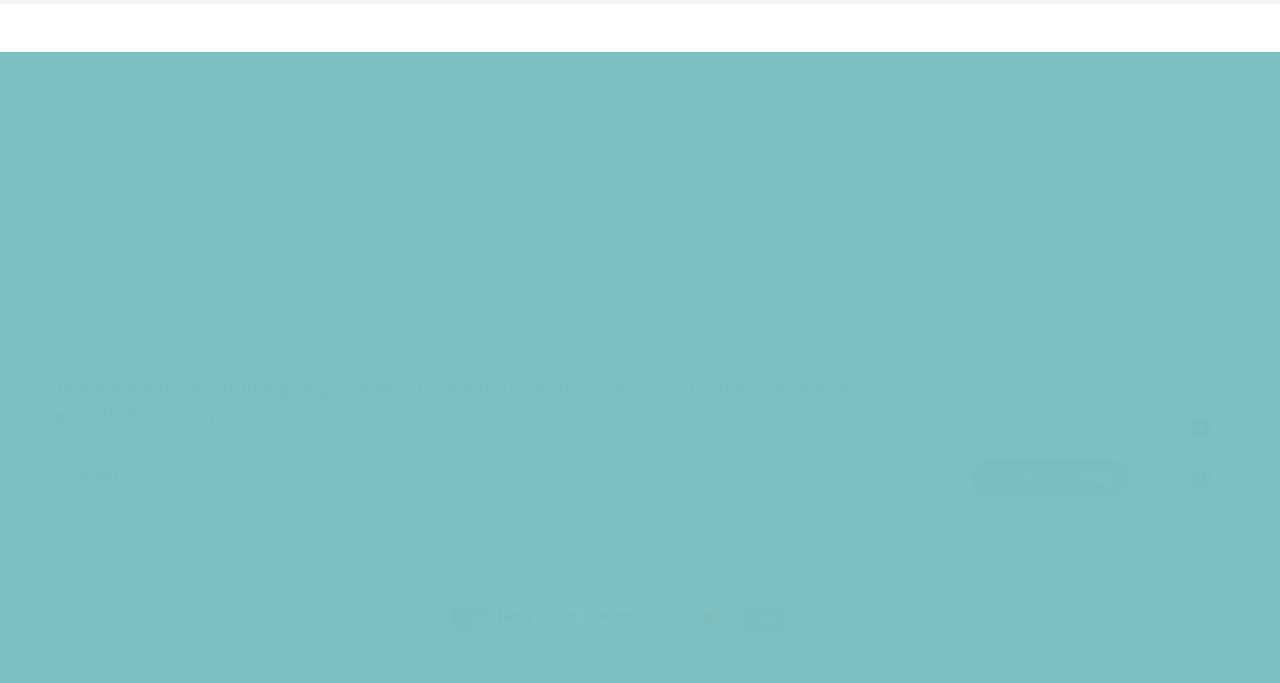Find the bounding box coordinates for the element described here: "SEARCH".

None